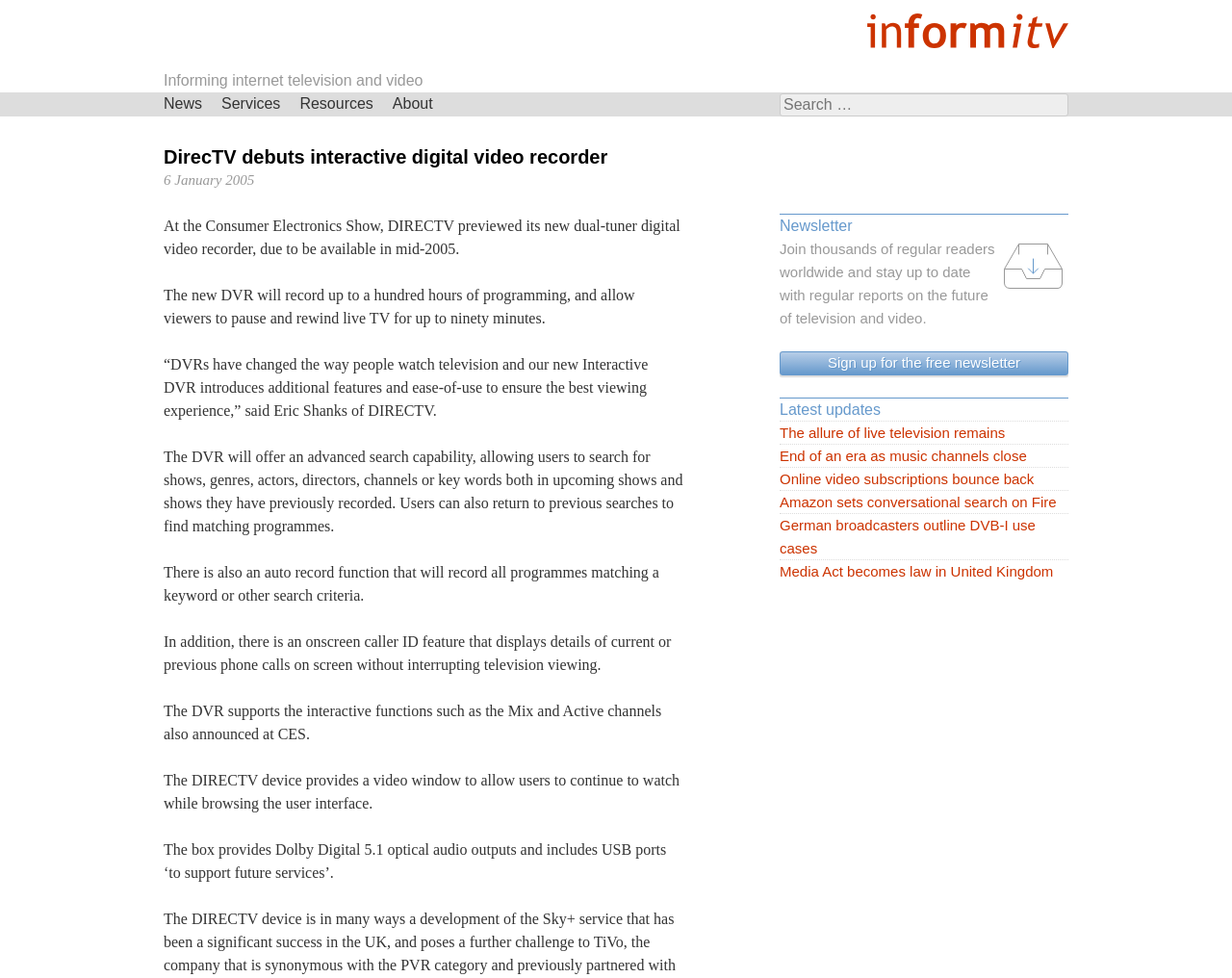Locate the bounding box of the UI element based on this description: "Subscribe Our Youtube Channel". Provide four float numbers between 0 and 1 as [left, top, right, bottom].

None